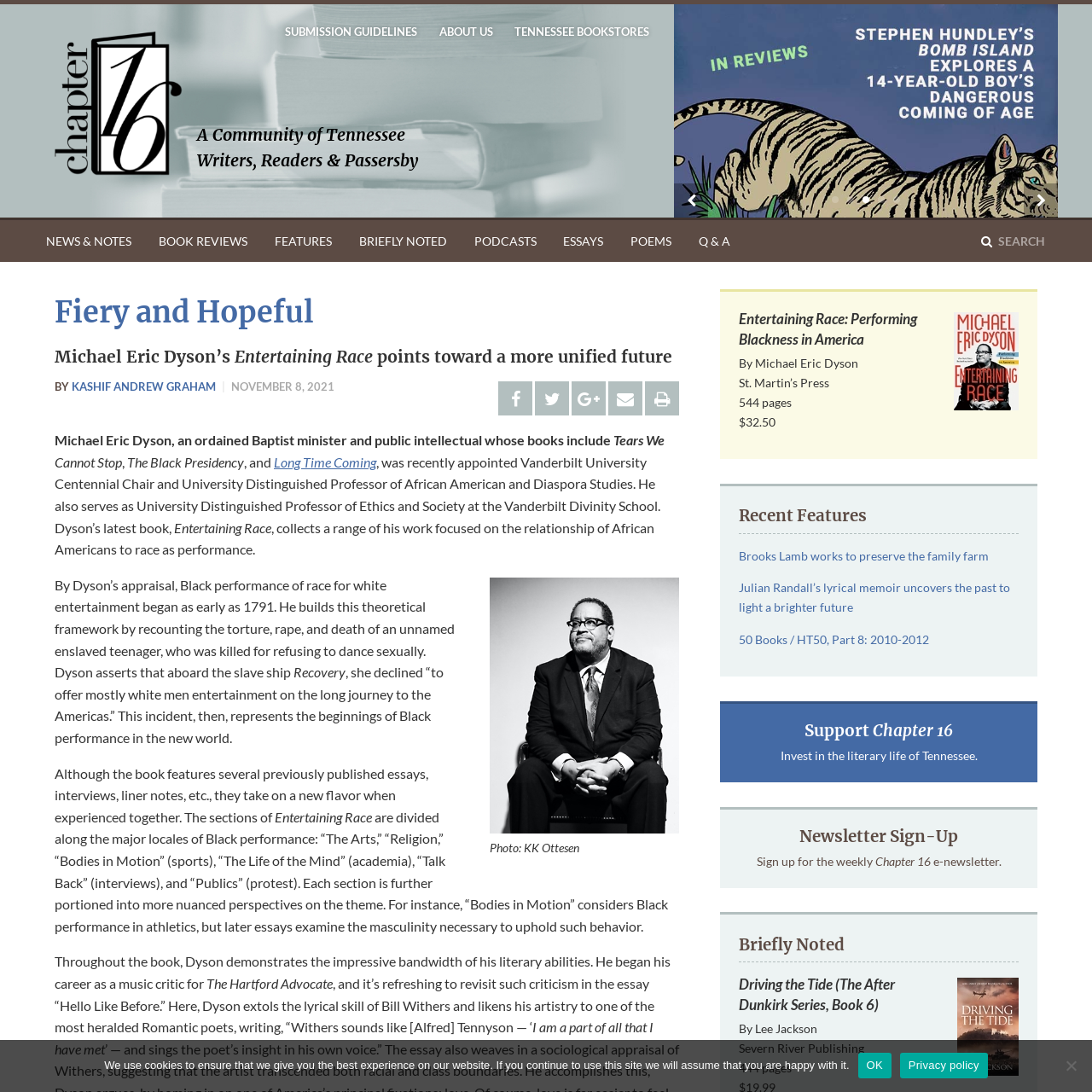Examine the segment of the image contained within the black box and respond comprehensively to the following question, based on the visual content: 
Who took the photo?

The caption attributes the photo to KK Ottesen, providing a visual context for the literary content, specifically Chapter 16 of Michael Eric Dyson's book 'Entertaining Race: Performing Blackness in America'.